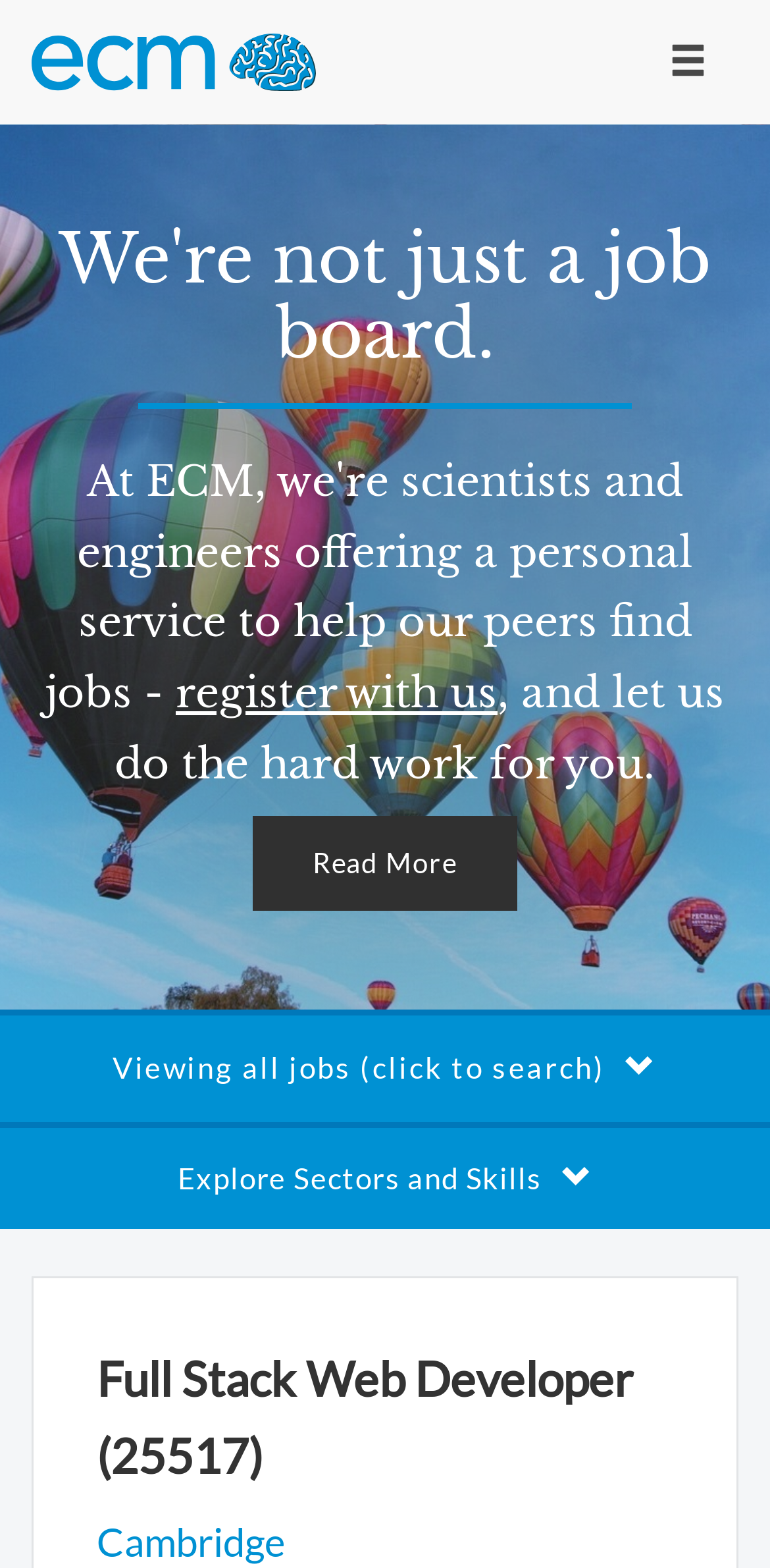What is the purpose of the 'Toggle navigation' button?
Using the visual information, reply with a single word or short phrase.

to toggle navigation